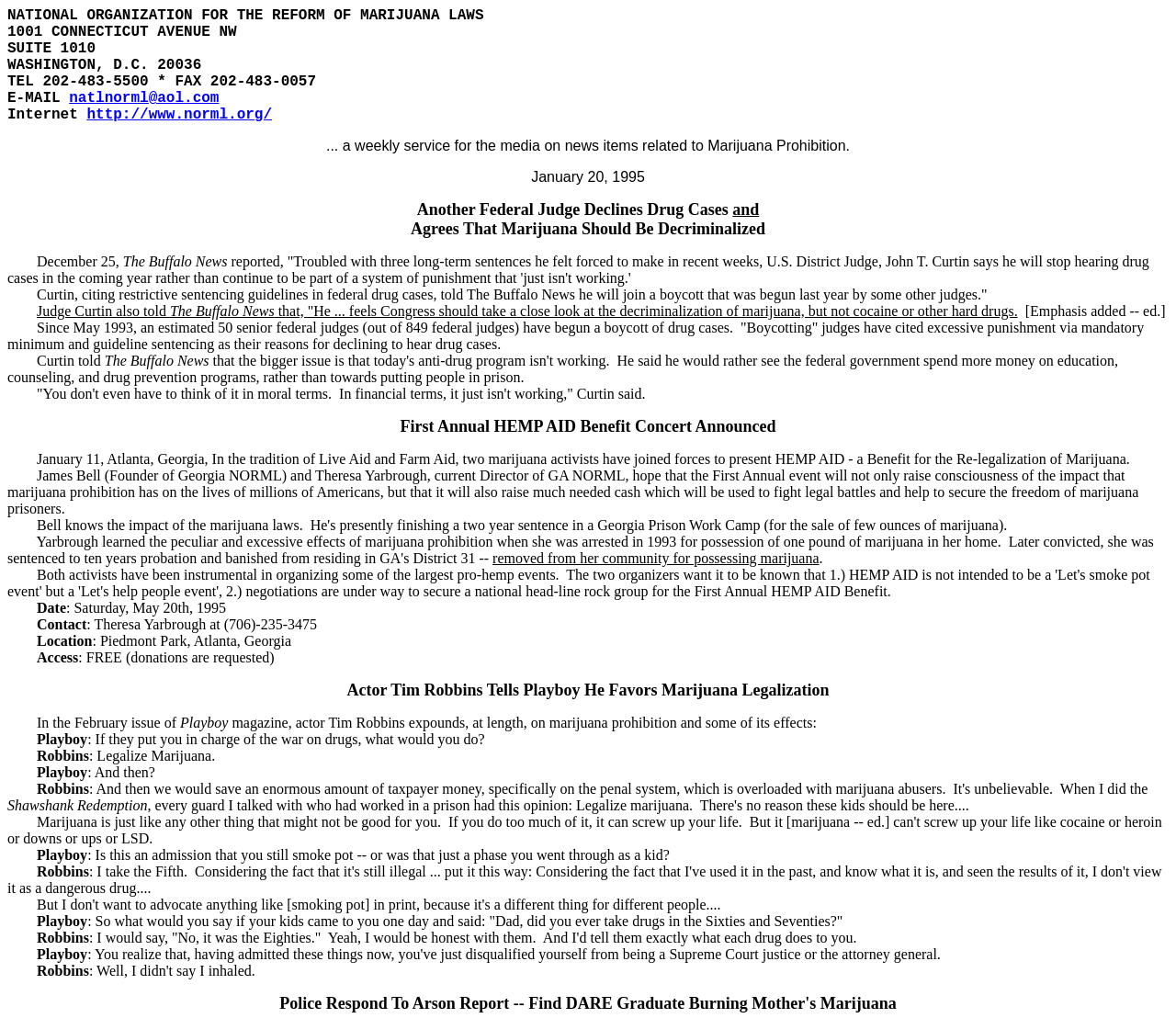Offer a meticulous description of the webpage's structure and content.

This webpage appears to be a news archive or newsletter from the National Organization for the Reform of Marijuana Laws (NORML) dated January 20, 1995. At the top of the page, there is a header section with the organization's name, address, phone number, fax number, and email address.

Below the header, there is a brief introduction or description of the newsletter, stating that it is a weekly service for the media on news items related to marijuana prohibition.

The main content of the page is divided into several sections, each featuring a news article or announcement related to marijuana legalization or reform. The first article reports on a federal judge who has declined to hear drug cases and agrees that marijuana should be decriminalized. The article is followed by a quote from the judge, citing restrictive sentencing guidelines in federal drug cases.

The next section announces the First Annual HEMP AID Benefit Concert, an event aimed at raising awareness and funds for the re-legalization of marijuana. The concert is scheduled to take place on May 20, 1995, in Atlanta, Georgia.

Following this, there is an article about actor Tim Robbins, who expresses his support for marijuana legalization in an interview with Playboy magazine. The article includes quotes from Robbins, where he discusses his views on the war on drugs and his personal experiences with marijuana.

Throughout the page, there are a total of 7 news articles or announcements, each with a clear heading and concise text summarizing the content. The layout is clean and easy to follow, with a consistent font and formatting used throughout.